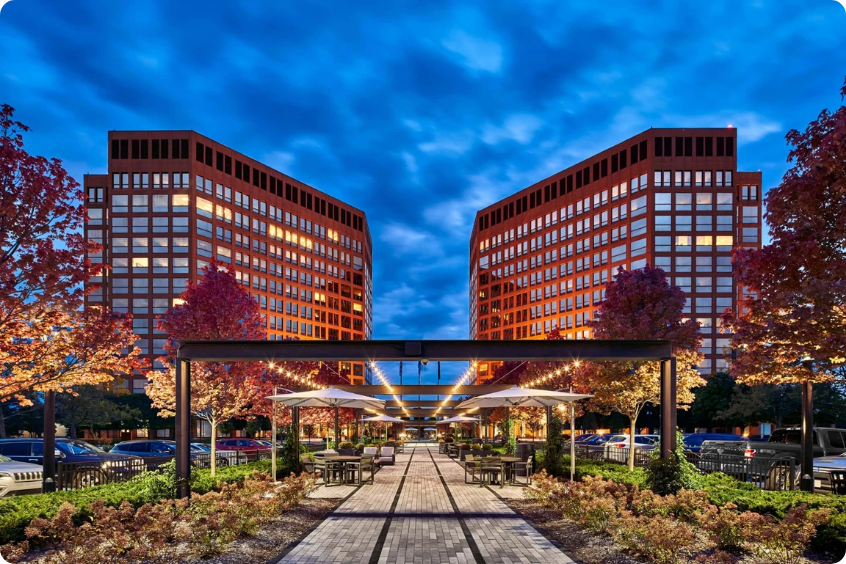Answer the following query with a single word or phrase:
What is reflected in the large grid windows?

warm interior lights